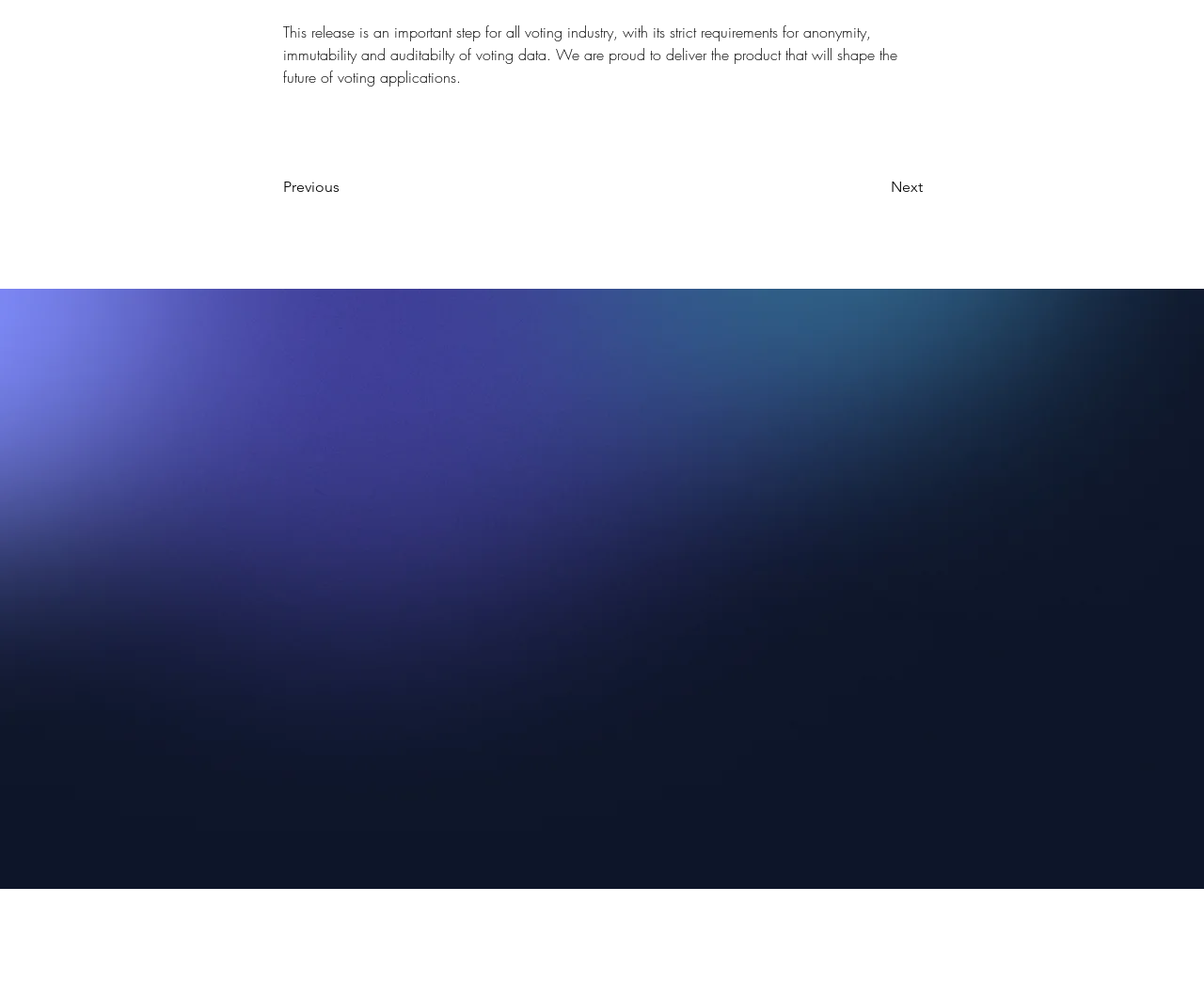Respond to the following query with just one word or a short phrase: 
What is the purpose of this webpage?

Contact voting administrators